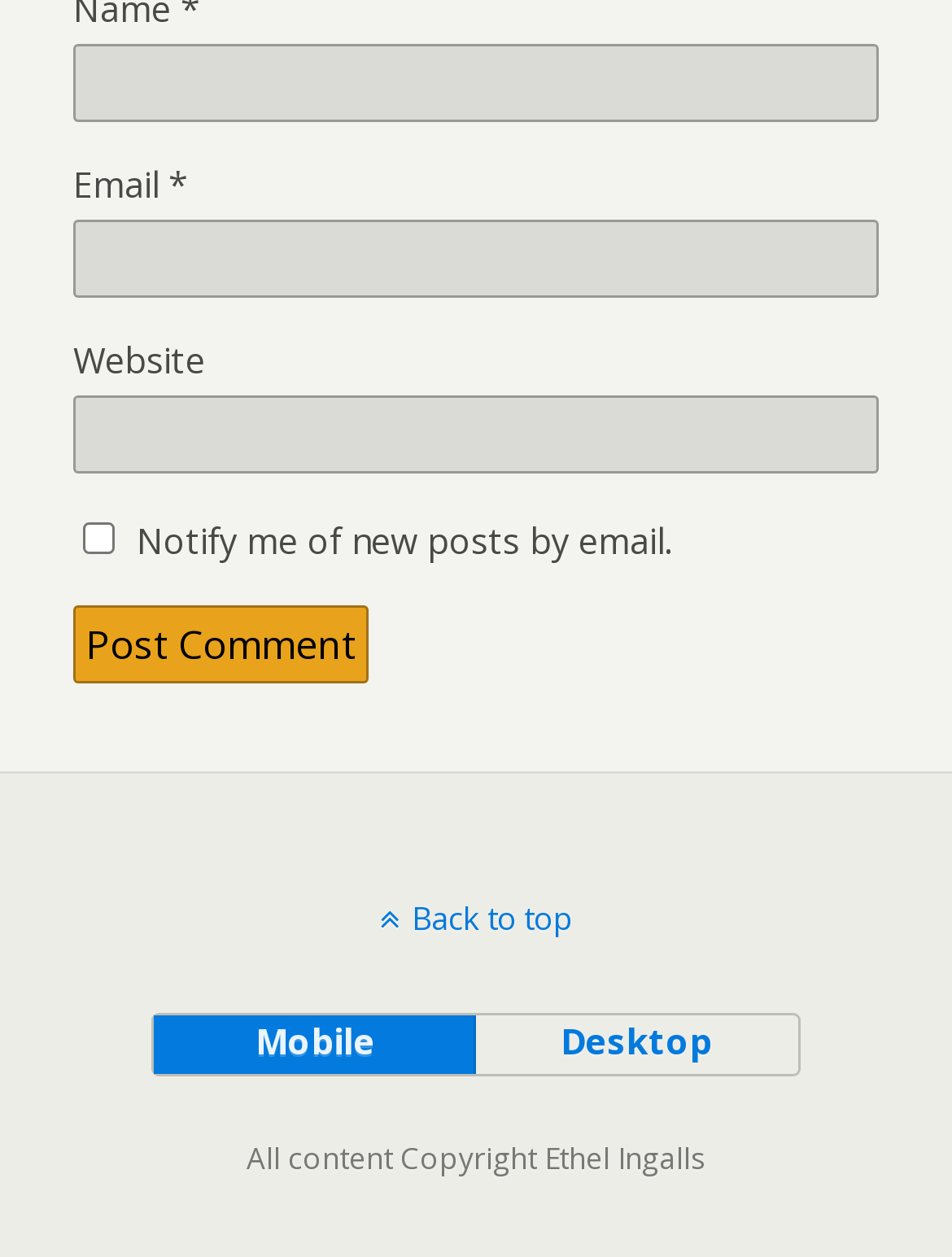Find the bounding box coordinates of the element to click in order to complete the given instruction: "Click the Post Comment button."

[0.077, 0.482, 0.387, 0.545]